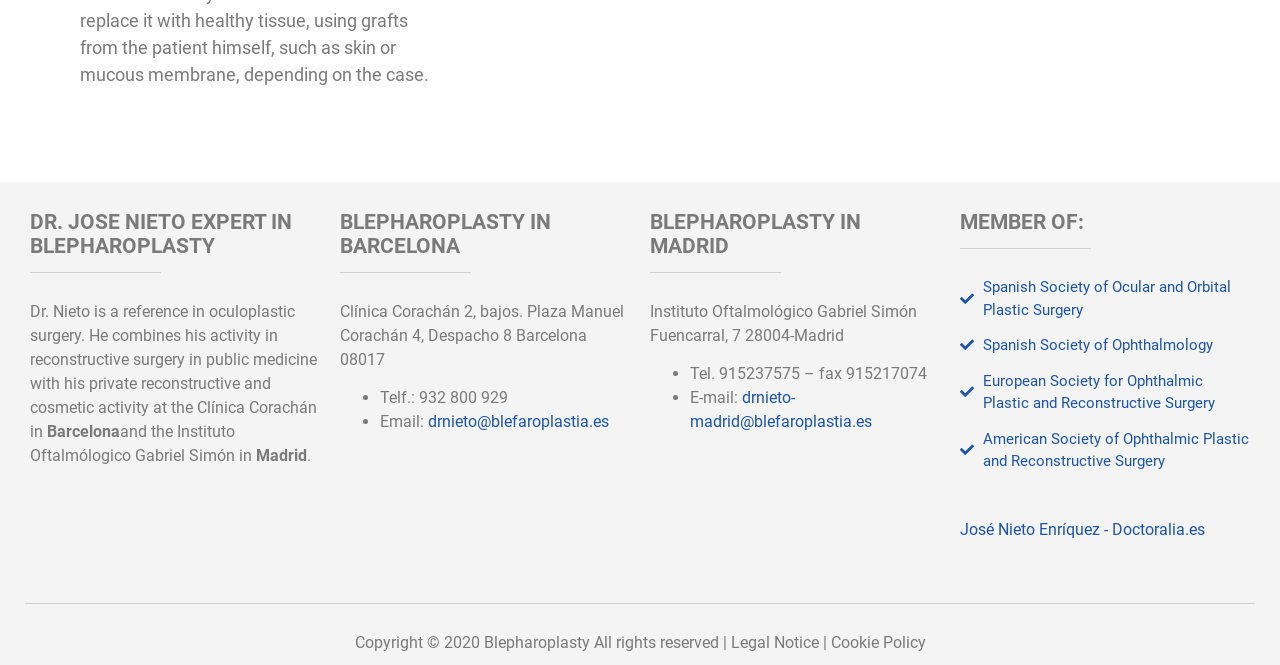Select the bounding box coordinates of the element I need to click to carry out the following instruction: "Click the Facebook share button".

None